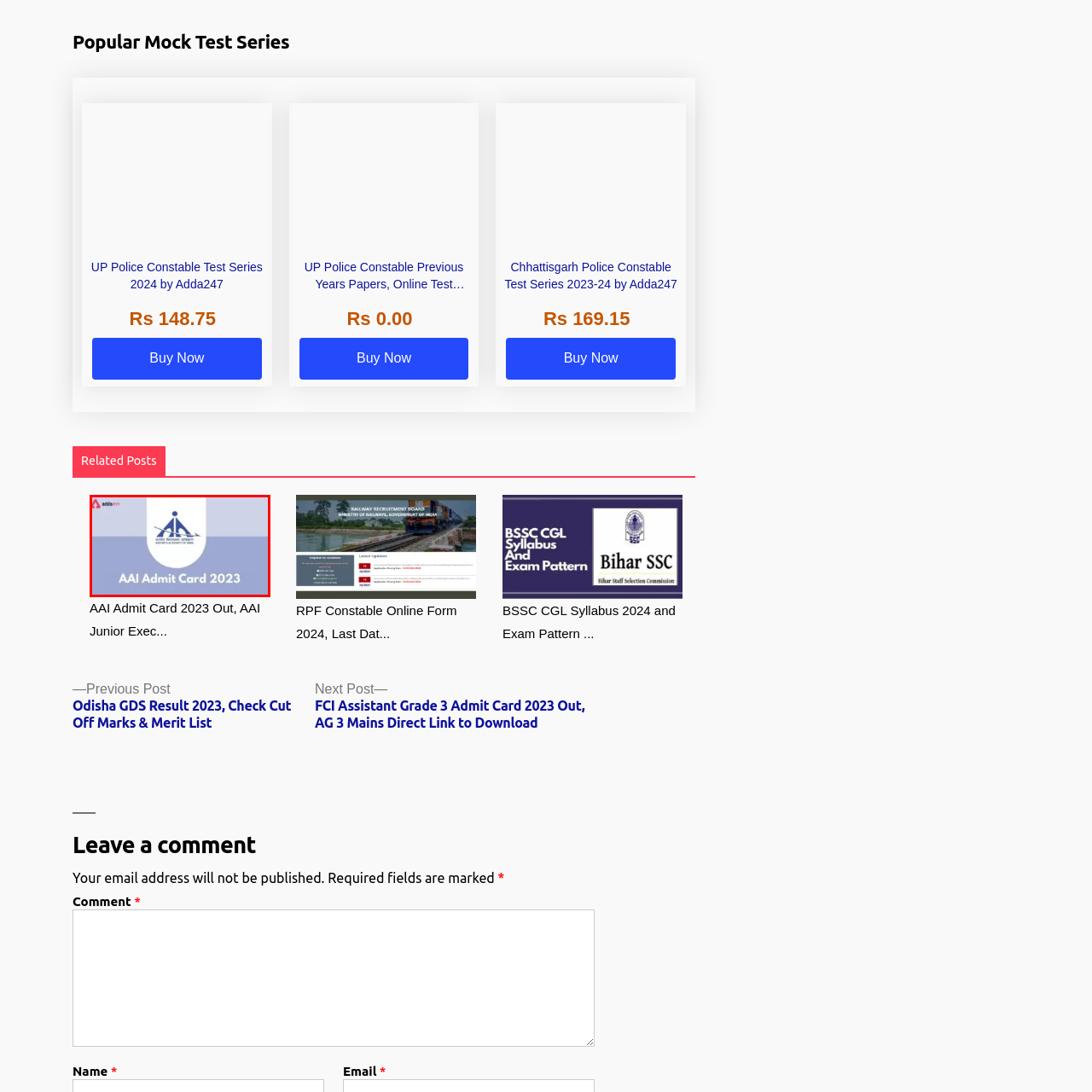Generate a detailed caption for the picture within the red-bordered area.

The image displays the "AAI Admit Card 2023," featuring a prominent logo of the Airports Authority of India (AAI) at the top center. Below the logo, the text "AAI Admit Card 2023" is clearly visible, indicating the document's purpose. The card is styled with a clean and professional layout, employing a soothing color palette of light blue and white, which provides a formal appearance suitable for an official document. This admit card serves as an essential requirement for candidates participating in AAI recruitment examinations, ensuring they have proper identification and access to the exam venue.